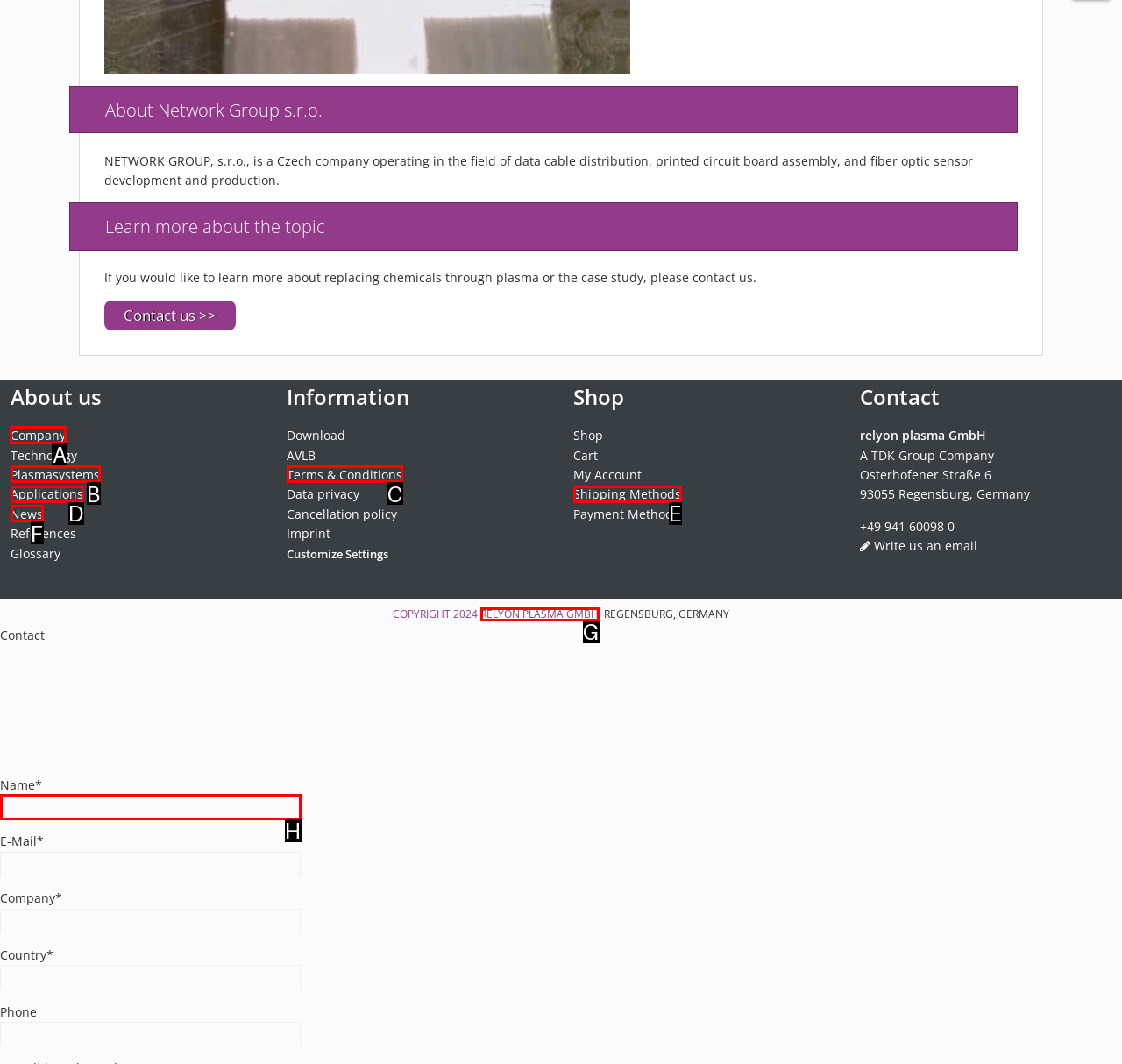Choose the HTML element that needs to be clicked for the given task: Click on 'Company' Respond by giving the letter of the chosen option.

A